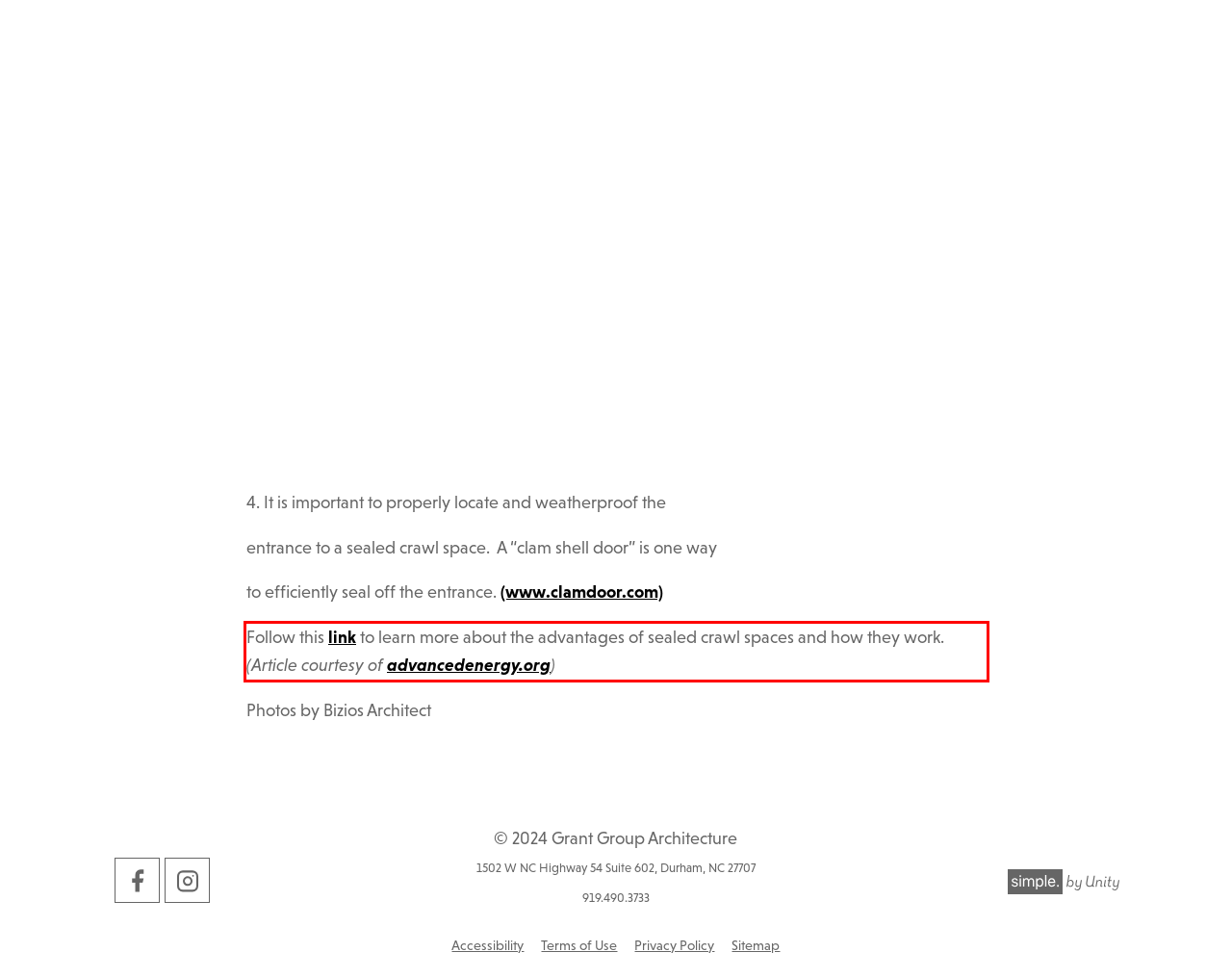Identify the text within the red bounding box on the webpage screenshot and generate the extracted text content.

Follow this link to learn more about the advantages of sealed crawl spaces and how they work. (Article courtesy of advancedenergy.org)